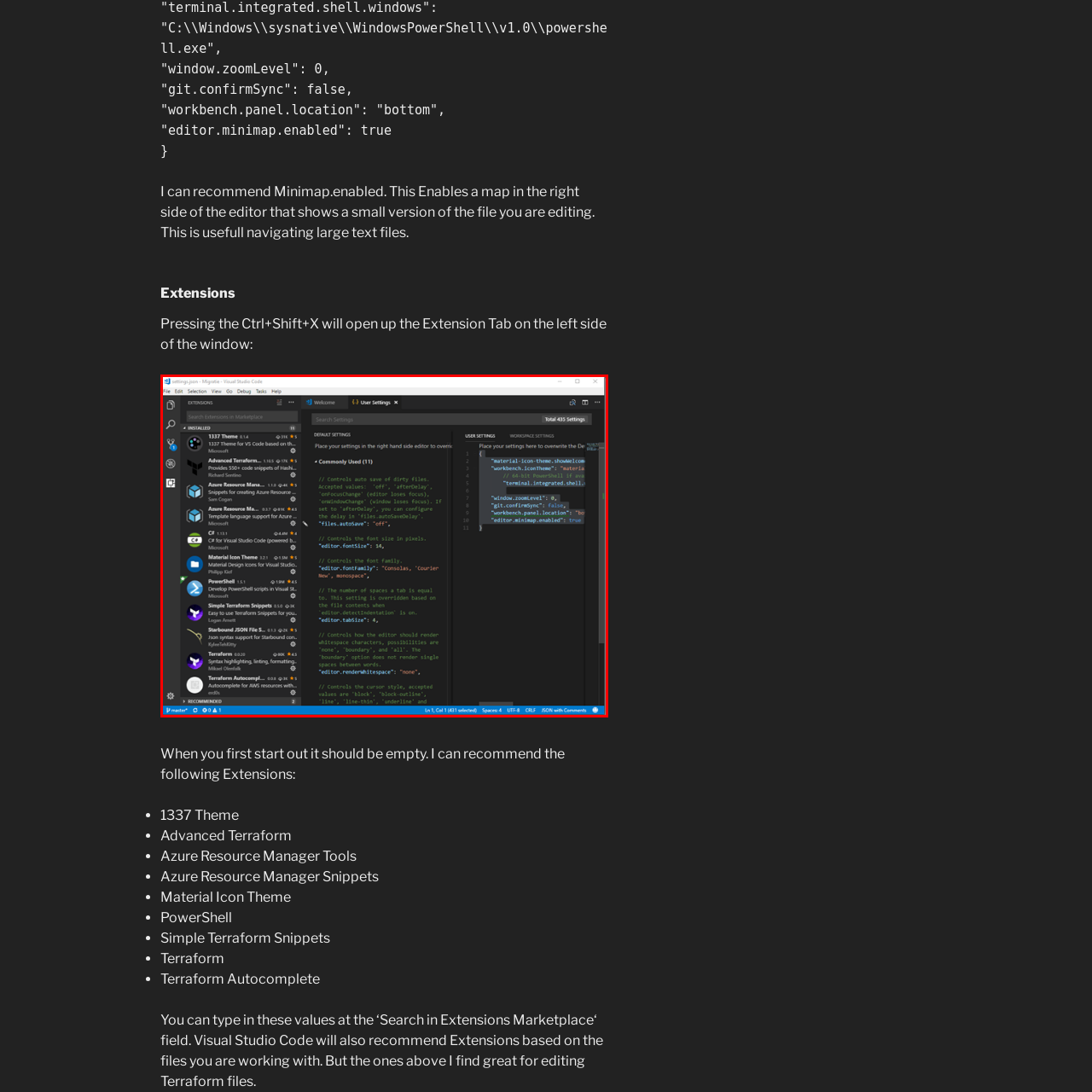Describe thoroughly what is shown in the red-bordered area of the image.

The image displays the user interface of Visual Studio Code, showcasing the "User Settings" screen. On the left side, there is a panel titled "Extensions," which lists various installed extensions categorized for different functionalities. Some notable extensions include "1337 Theme," "Advanced Terraform," and "Azure Resource Manager Tools," among others. Each extension features an icon alongside its title for easy identification.

In the center of the screen, a detailed settings editor is visible, where users can customize their preferences. It highlights key configurations such as `"window.zoomLevel": 0,` and settings for the editor like font family and size. The right panel indicates it is an editing interface with user instructions on placing settings, coupled with the default settings that can be customized as needed. This interface is designed for user convenience, allowing efficient navigation and organization of extensions and personal settings in the Visual Studio Code environment.